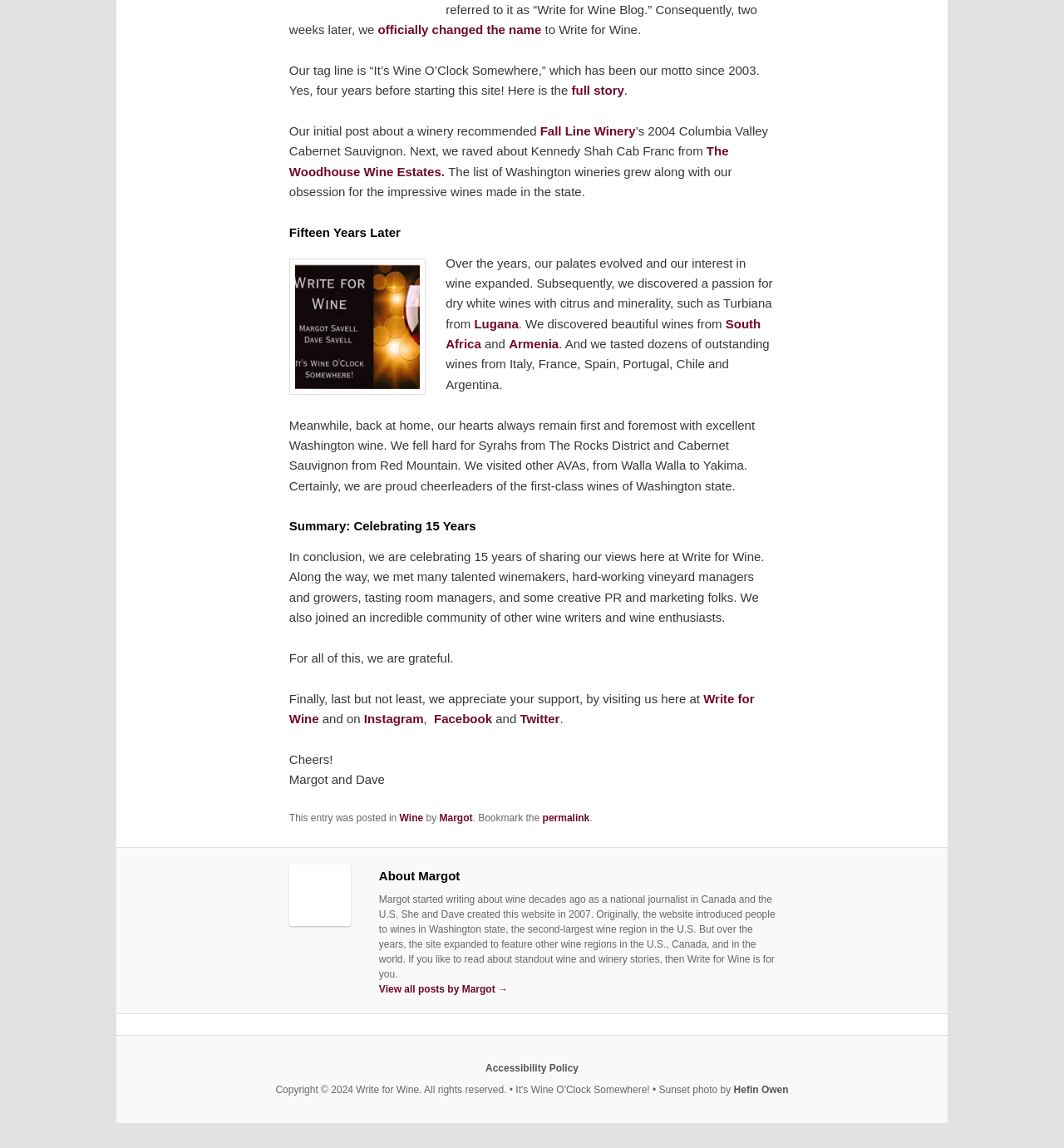Utilize the details in the image to thoroughly answer the following question: How many years is Write for Wine celebrating?

The webpage is celebrating 15 years of Write for Wine, as mentioned in the heading 'Fifteen Years Later' and the text 'Celebrating 15 Years'.